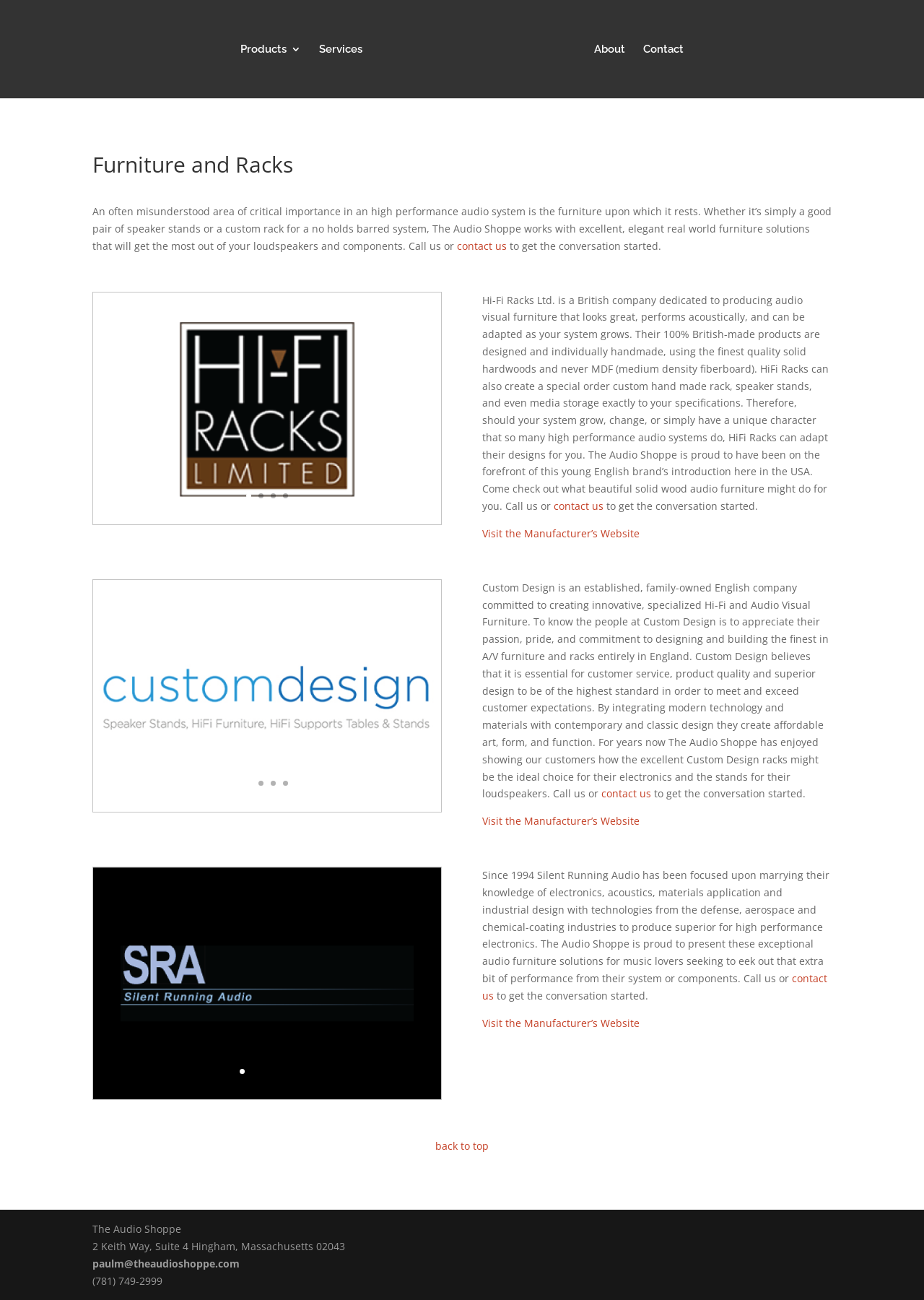Deliver a detailed narrative of the webpage's visual and textual elements.

The webpage is about Furniture and Racks from The Audio Shoppe. At the top, there are six links: Products 3, Services, The Audio Shoppe (which is also an image), About, and Contact. Below these links, there is a main article section that takes up most of the page. 

In the main article section, there is a heading "Furniture and Racks" followed by a paragraph of text that explains the importance of furniture in high-performance audio systems. Below this, there are three sections, each describing a different brand of audio furniture: Hi-Fi Racks Ltd., Custom Design, and Silent Running Audio. Each section has a brief description of the brand, its products, and its features, along with a link to "contact us" and another link to "Visit the Manufacturer's Website". 

Throughout these sections, there are also several links to numbered pages, likely for pagination. At the very bottom of the page, there is a footer section with the company name, address, email, and phone number, as well as a link to "back to top".